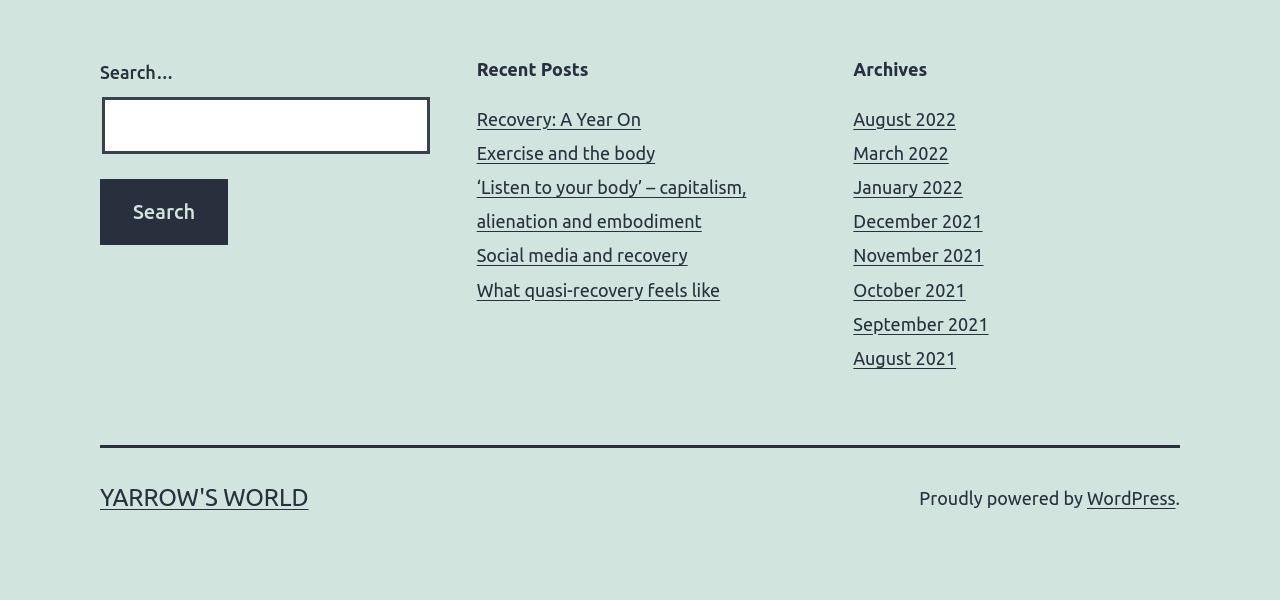Determine the bounding box coordinates for the area you should click to complete the following instruction: "Search for something".

[0.078, 0.162, 0.336, 0.256]